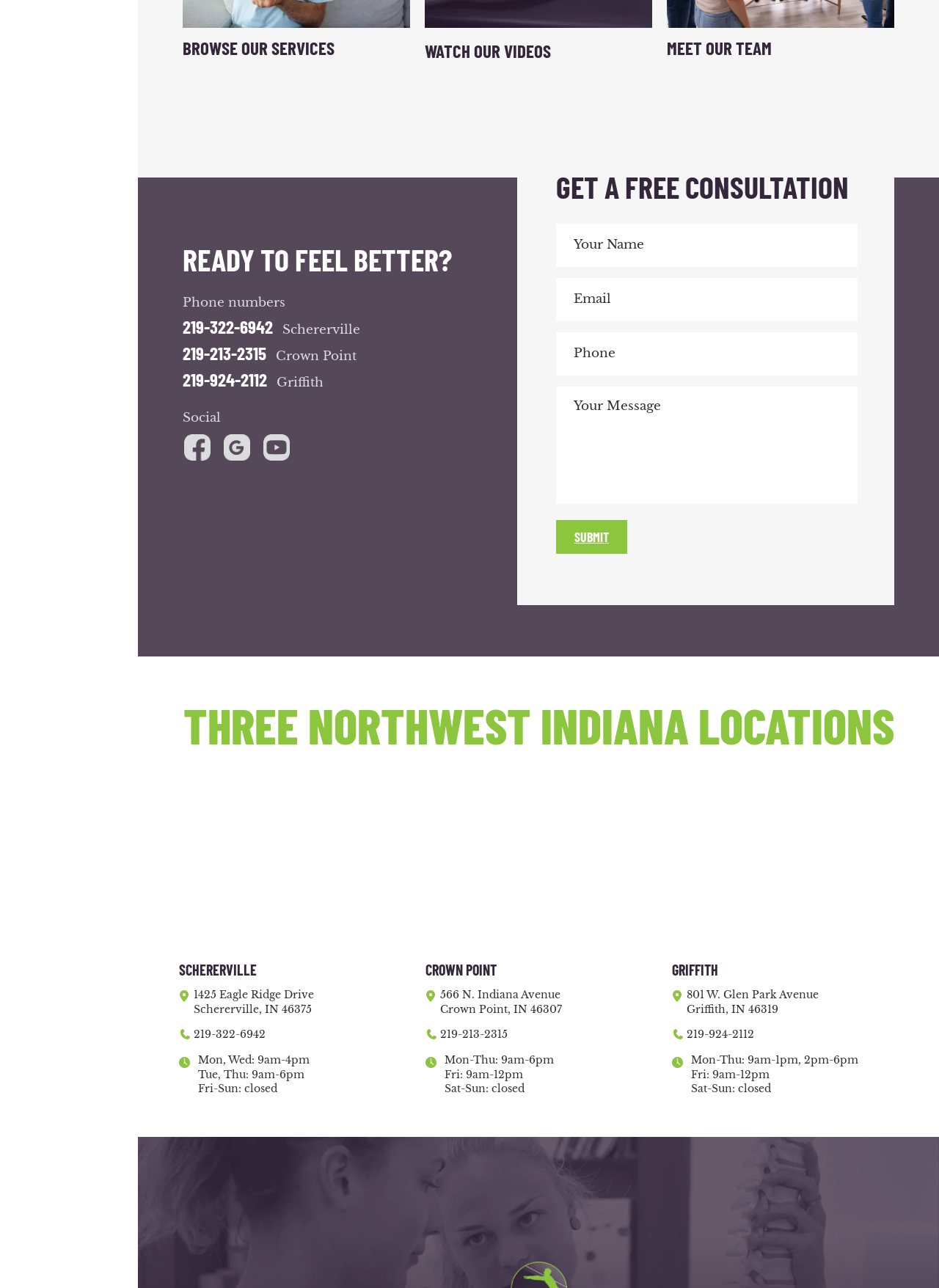Please find the bounding box coordinates of the section that needs to be clicked to achieve this instruction: "Click the 'BROWSE OUR SERVICES' link".

[0.195, 0.029, 0.356, 0.046]